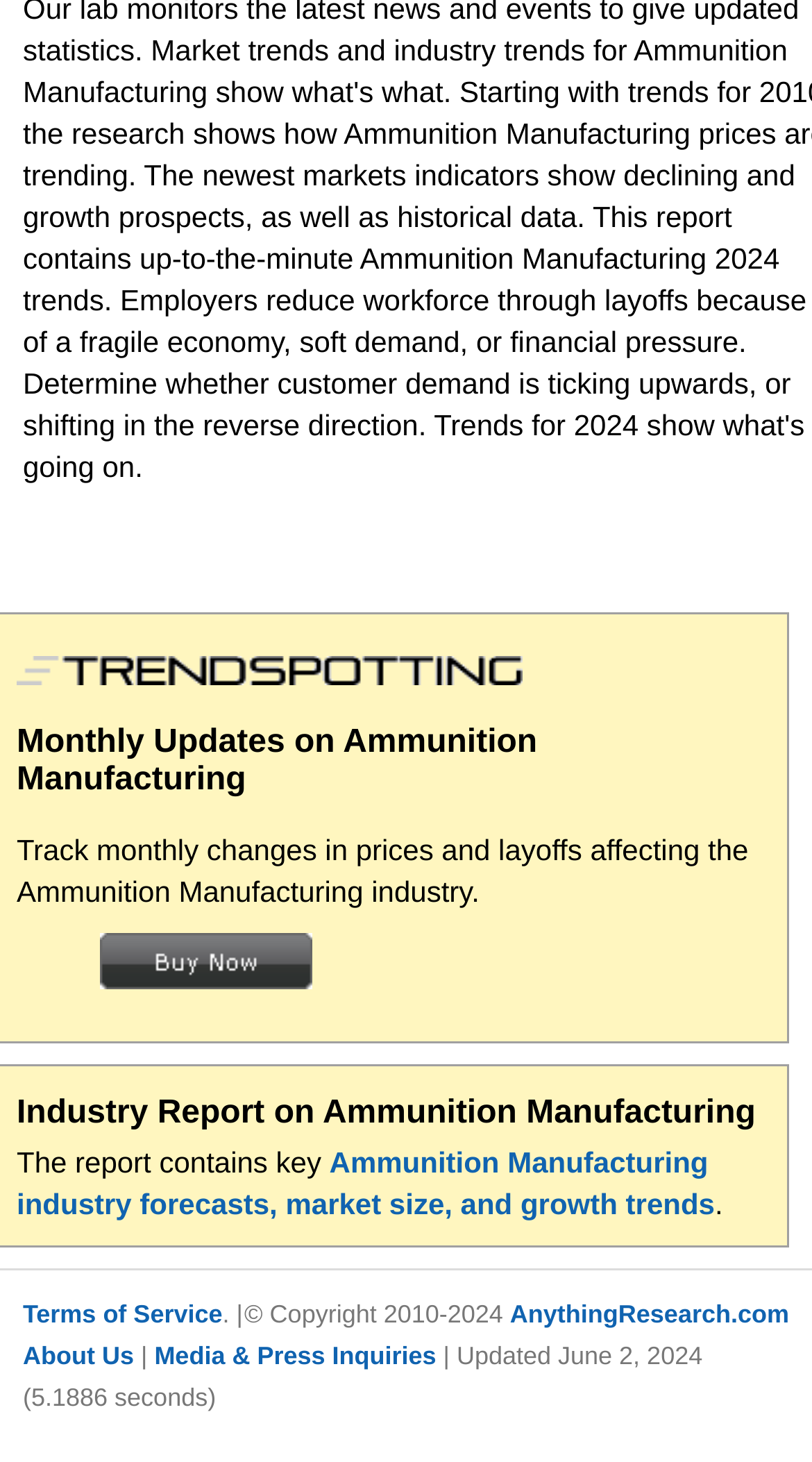What is the industry being reported on?
Relying on the image, give a concise answer in one word or a brief phrase.

Ammunition Manufacturing